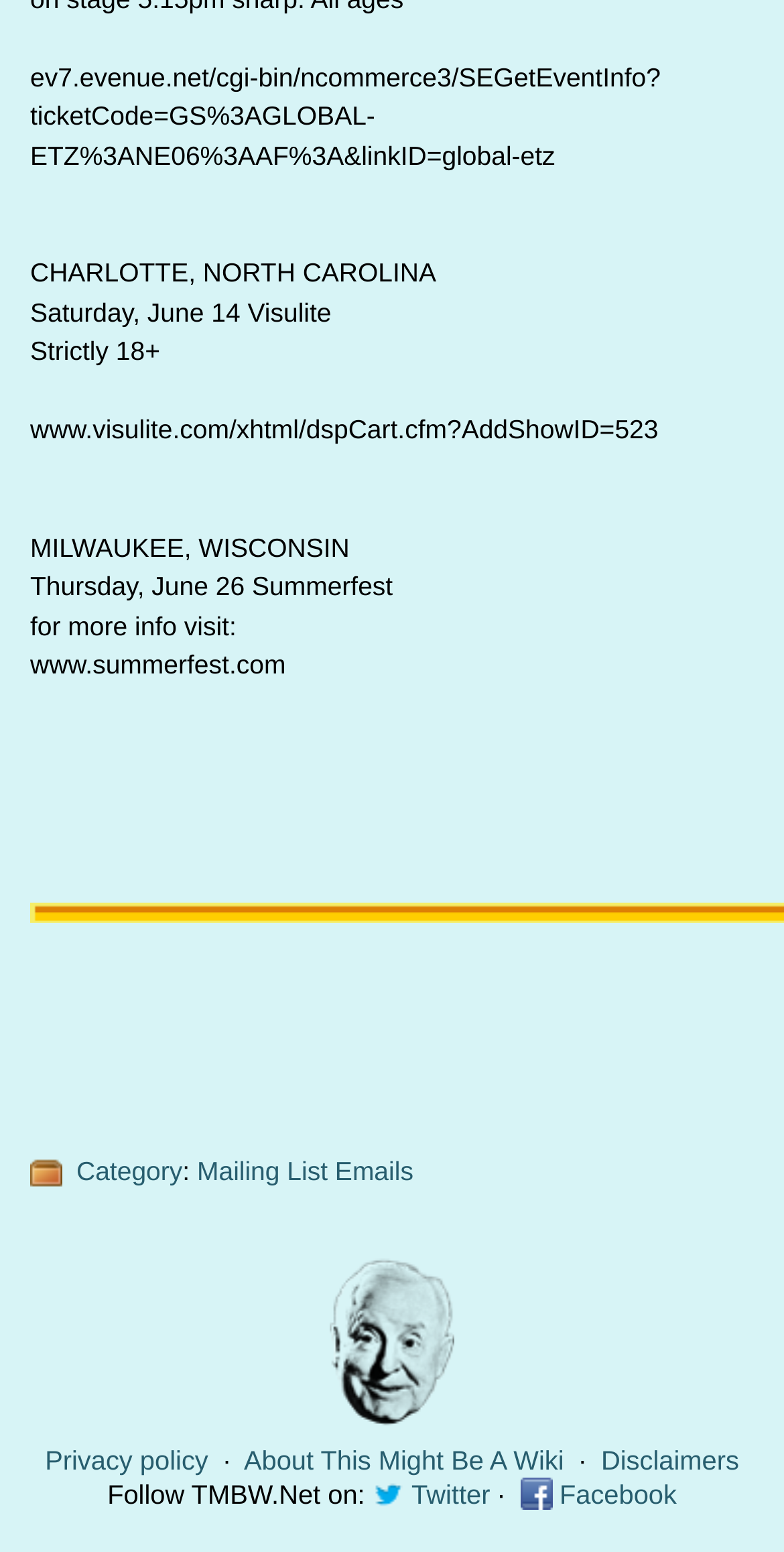Provide the bounding box coordinates of the HTML element described by the text: "Mailing List Emails". The coordinates should be in the format [left, top, right, bottom] with values between 0 and 1.

[0.251, 0.745, 0.527, 0.764]